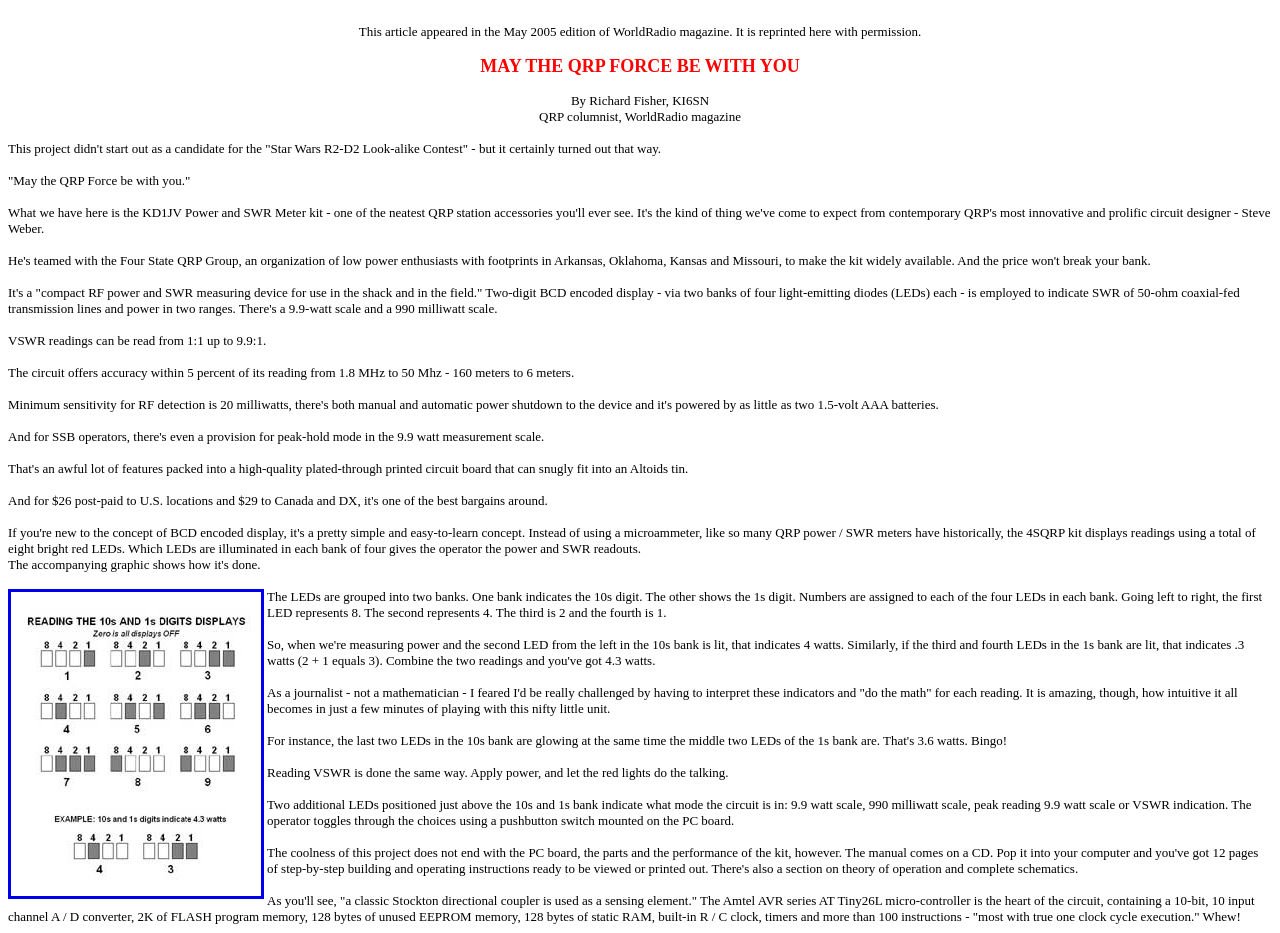Please use the details from the image to answer the following question comprehensively:
What is the device used for?

The text describes the device as a 'compact RF power and SWR measuring device for use in the shack and in the field', indicating its purpose is to measure RF power and SWR.